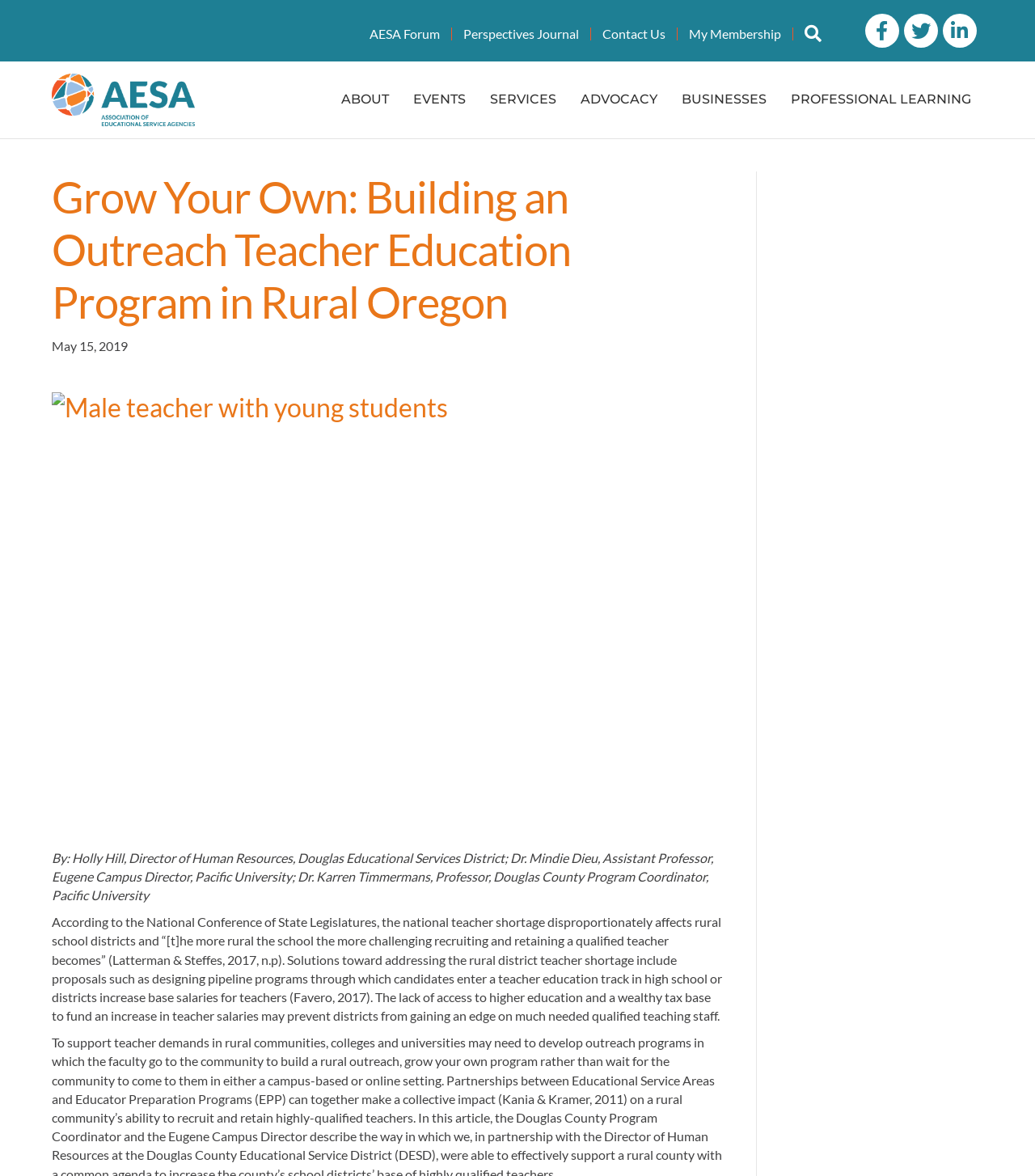Please provide a brief answer to the question using only one word or phrase: 
What is the name of the organization?

AESA